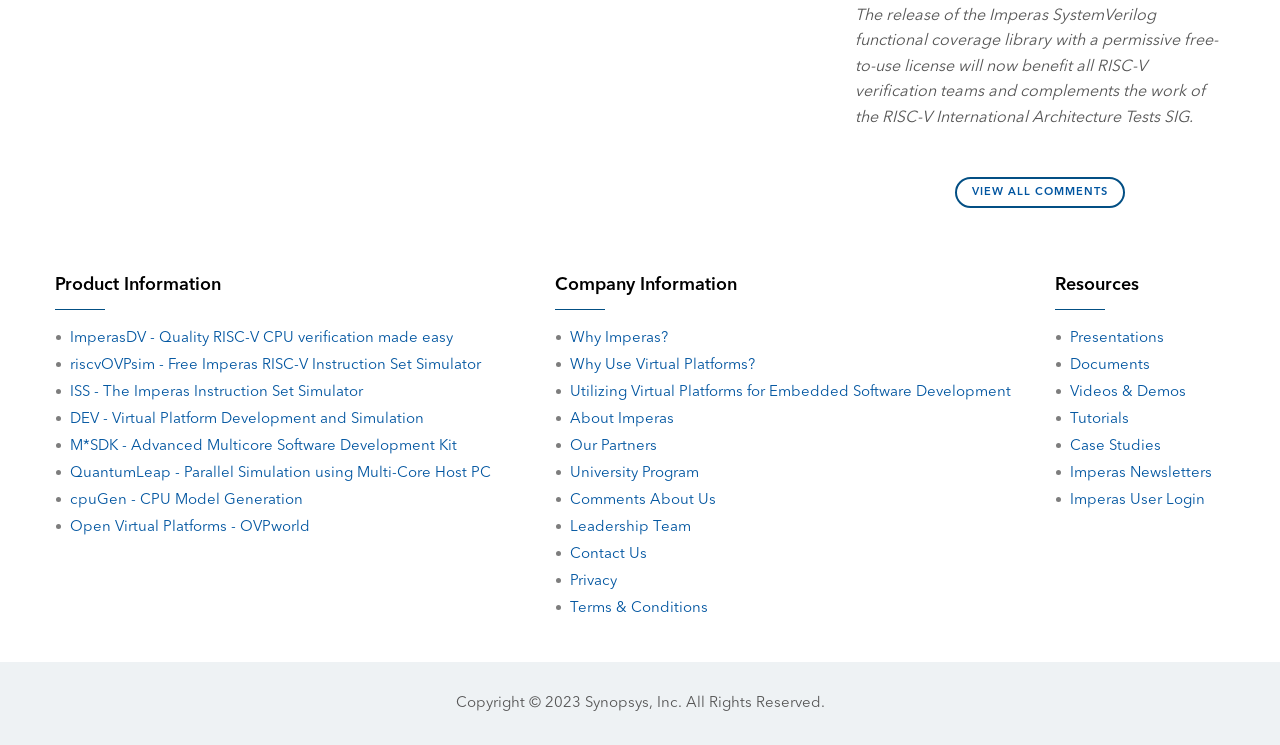What type of resources are available on the webpage?
Provide a thorough and detailed answer to the question.

The webpage has a section titled 'Resources' which includes links to 'Presentations', 'Documents', 'Videos & Demos', 'Tutorials', and 'Case Studies', indicating that these types of resources are available on the webpage.